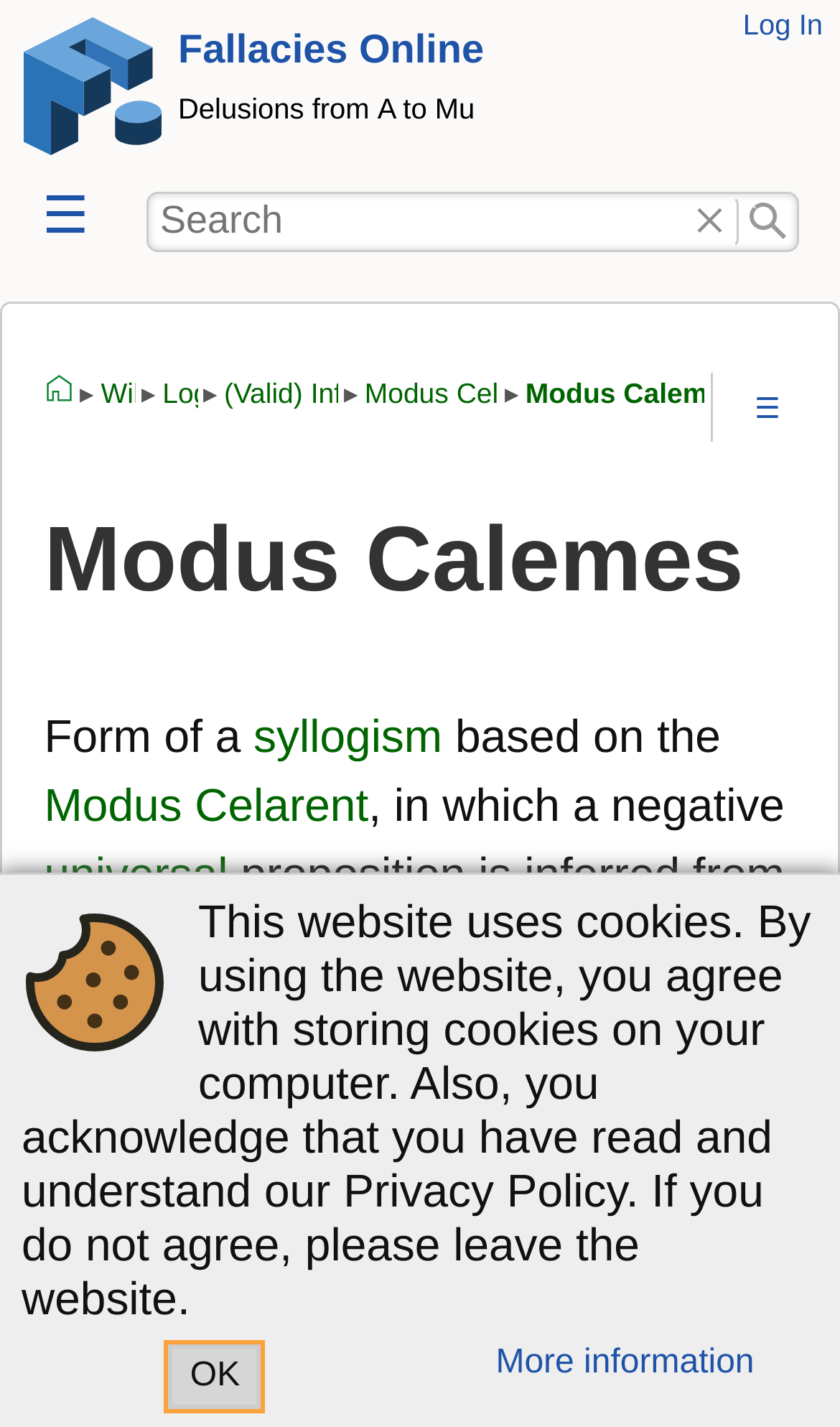What is the current page about?
Kindly offer a comprehensive and detailed response to the question.

The current page is about Modus Calemes, which is a form of syllogism based on the Modus Celarent. This can be inferred from the heading element on the page, which reads 'Modus Calemes', and the descriptive text that follows.